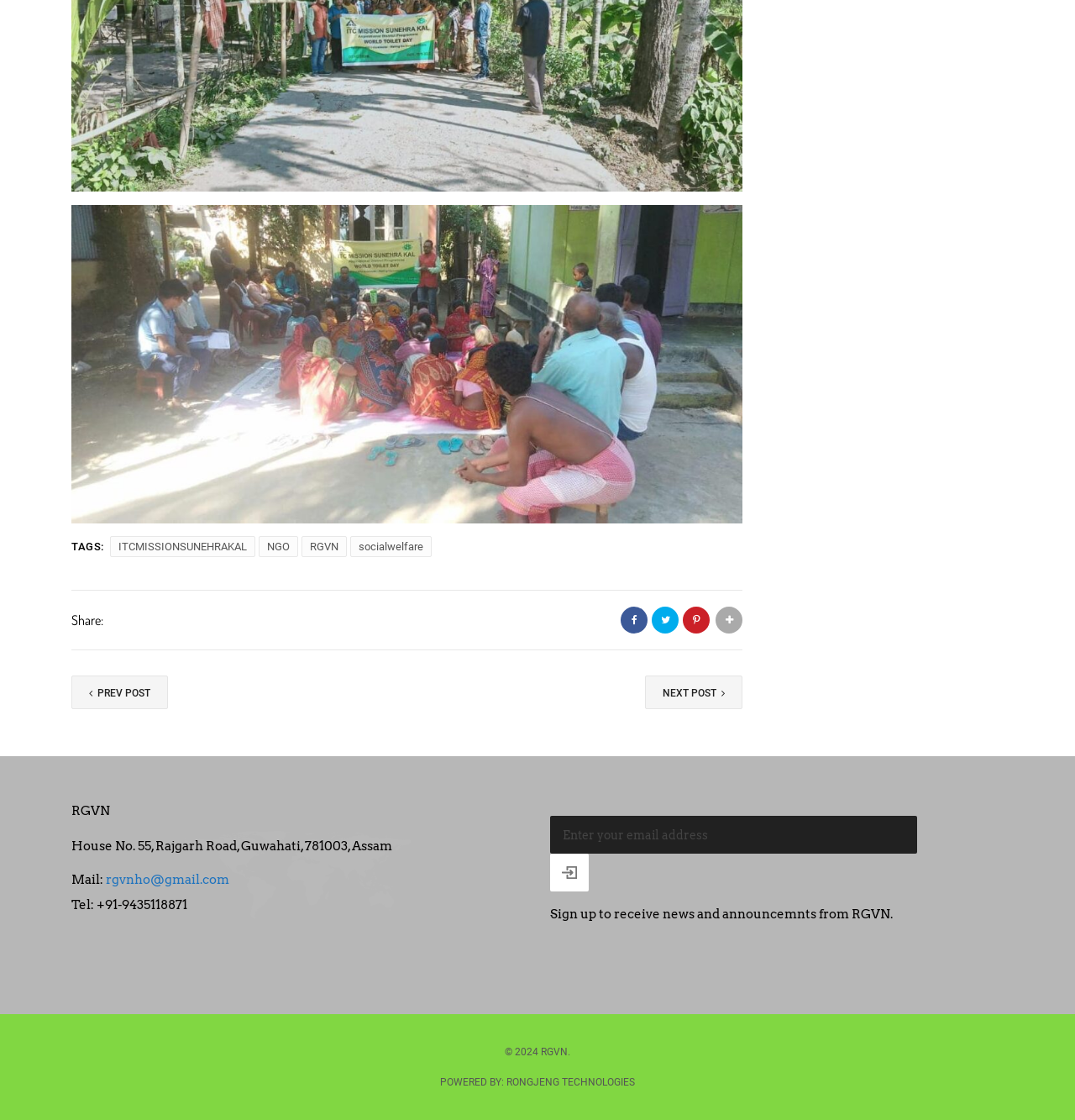Please look at the image and answer the question with a detailed explanation: What is the organization's address?

I found the address by looking at the static text element located at the bottom of the page, which contains the organization's contact information.